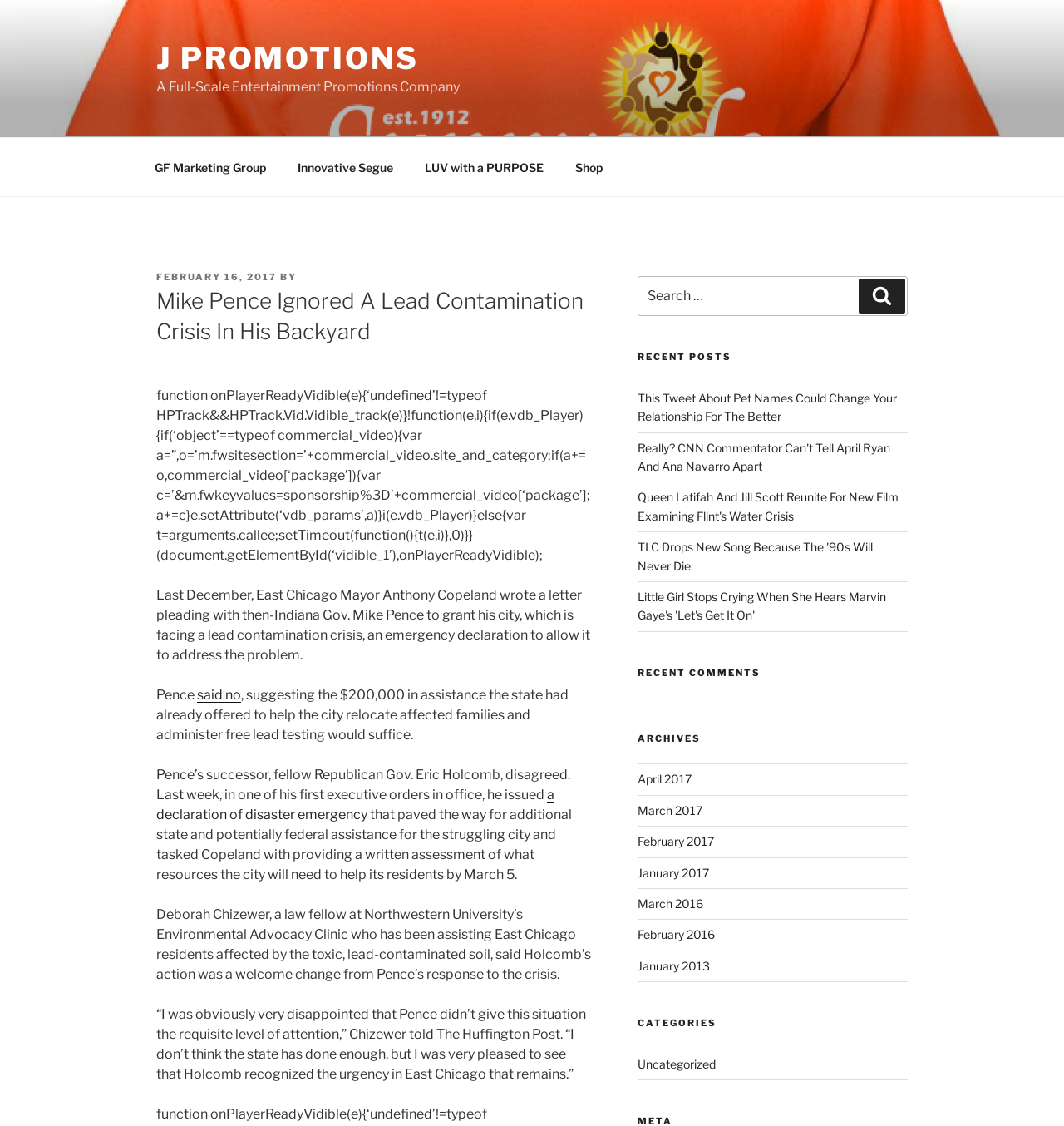Identify the bounding box coordinates necessary to click and complete the given instruction: "View 'RECENT POSTS'".

[0.599, 0.312, 0.853, 0.323]